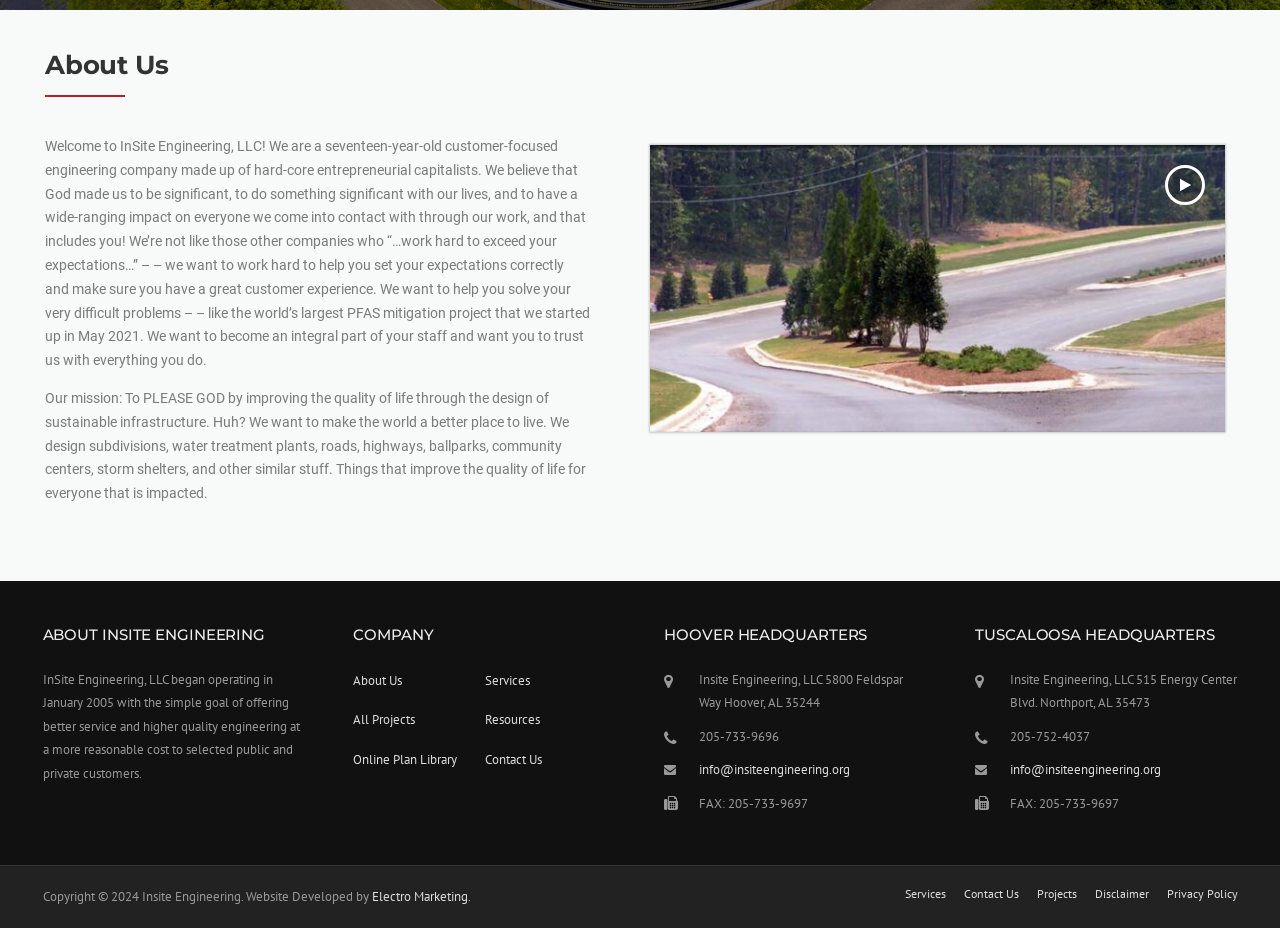Please provide the bounding box coordinates in the format (top-left x, top-left y, bottom-right x, bottom-right y). Remember, all values are floating point numbers between 0 and 1. What is the bounding box coordinate of the region described as: Online Plan Library

[0.276, 0.809, 0.357, 0.827]